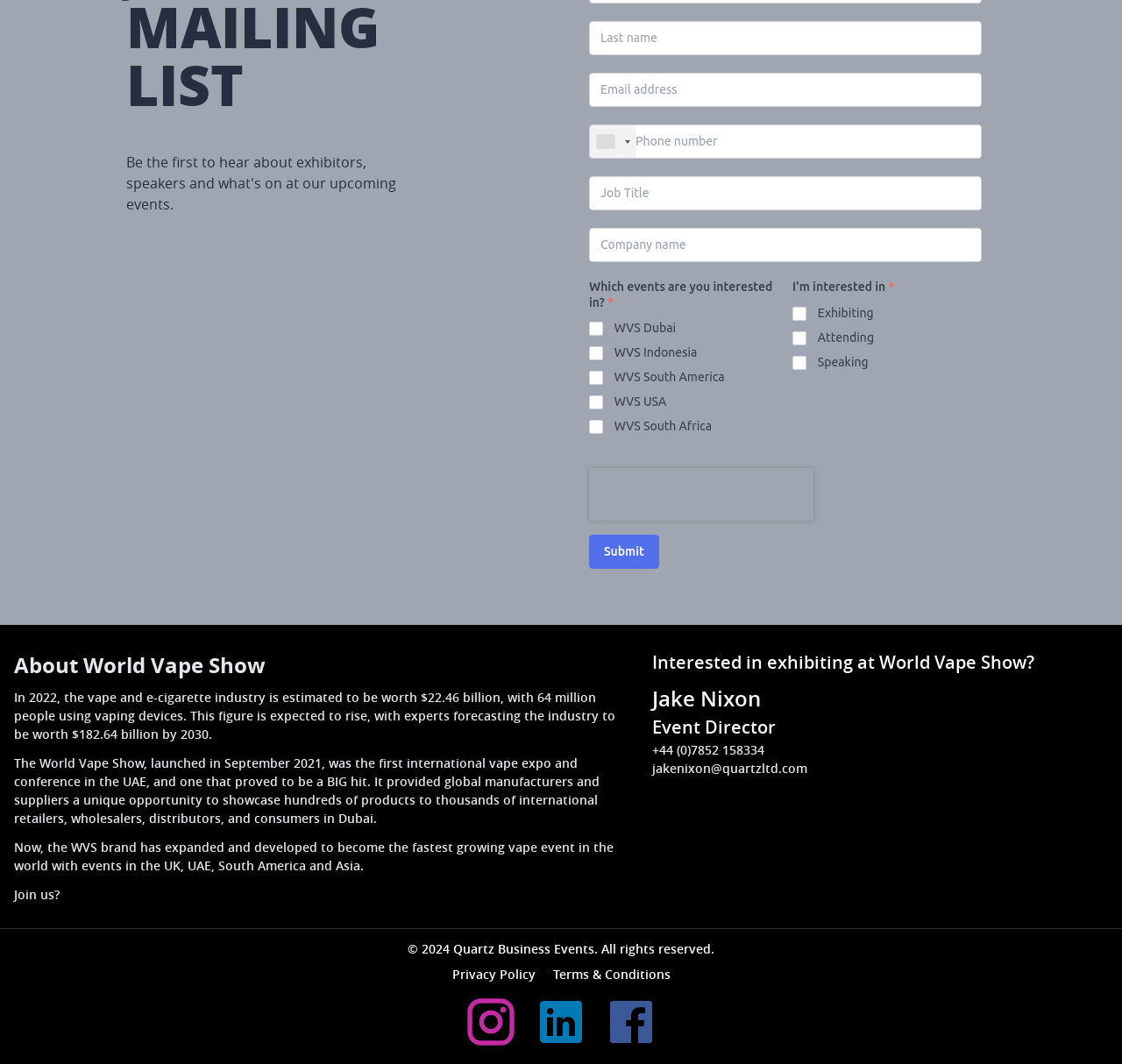What is the reCAPTCHA element used for?
Based on the visual information, provide a detailed and comprehensive answer.

The reCAPTCHA element is a well-known security feature used to prevent spam and other types of automated abuse on websites. Its presence on the webpage suggests that the form submission is protected by reCAPTCHA to ensure that only legitimate users can submit the form.